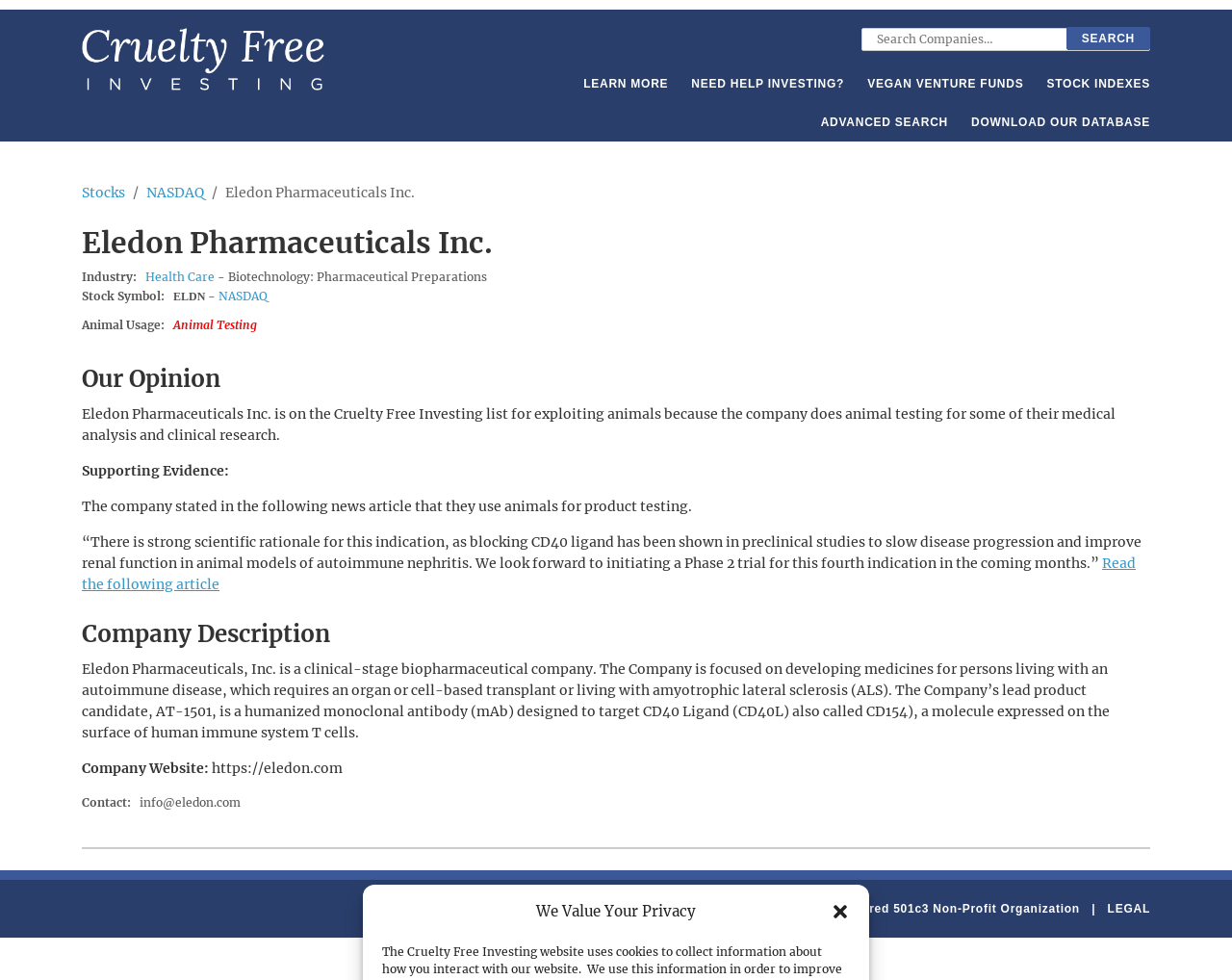Answer the question using only one word or a concise phrase: What is the industry of the company?

Health Care